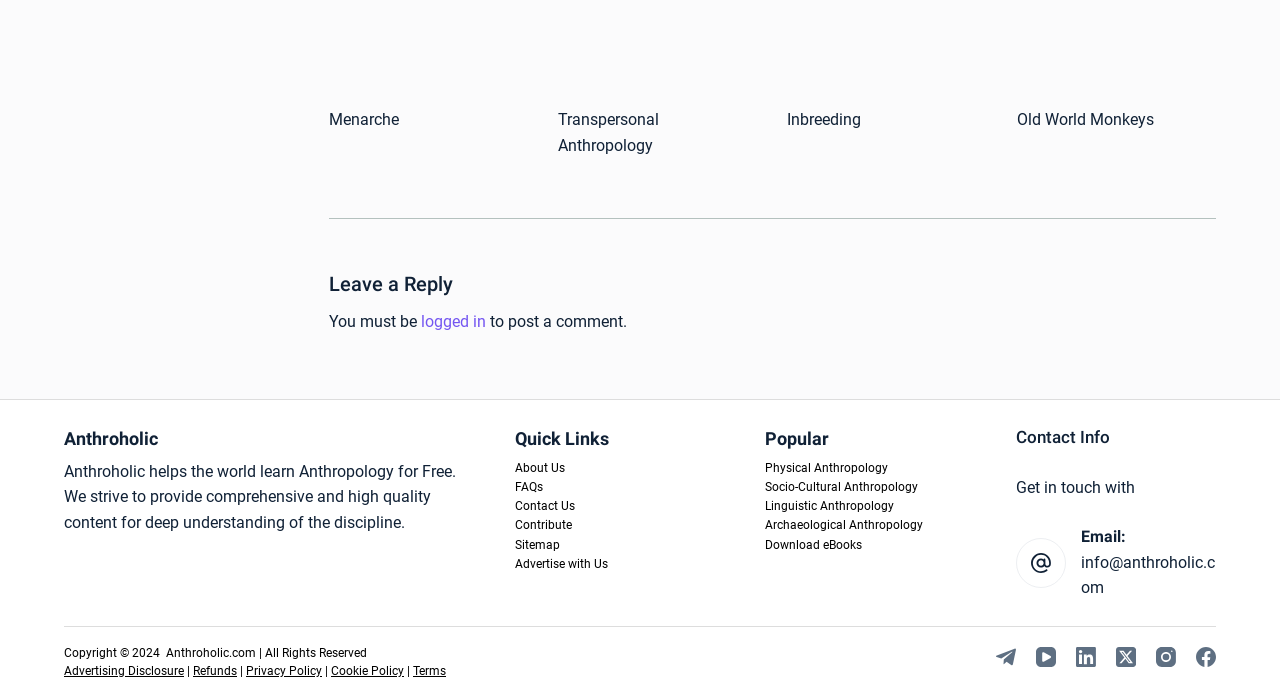Answer the question using only one word or a concise phrase: How many social media platforms are linked on the webpage?

5